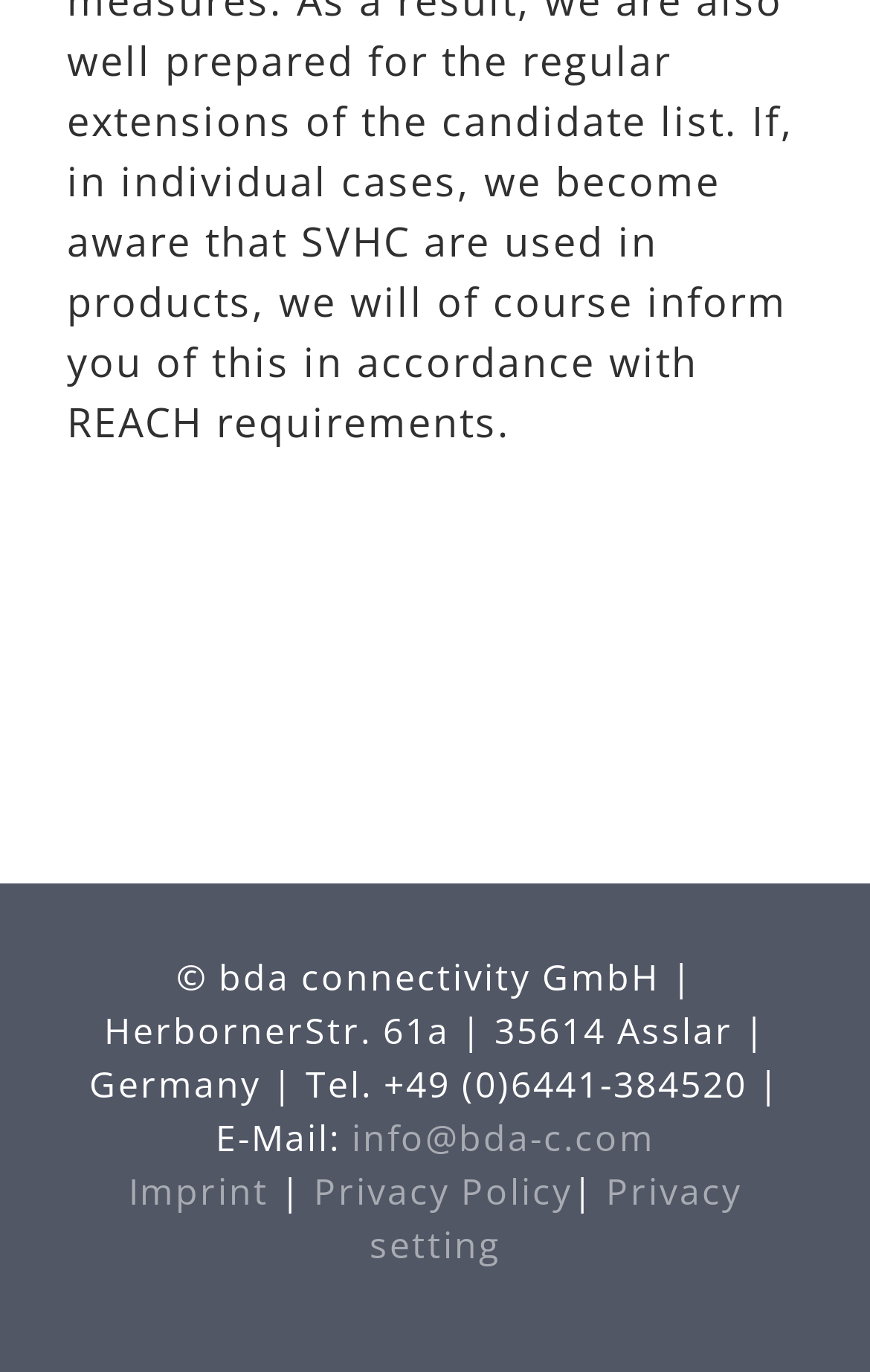What is the country where the company is located?
Please elaborate on the answer to the question with detailed information.

The country where the company is located can be found in the footer section of the webpage, where the address and contact information are provided. The text 'HerbornerStr. 61a | 35614 Asslar | Germany' indicates the country as Germany.